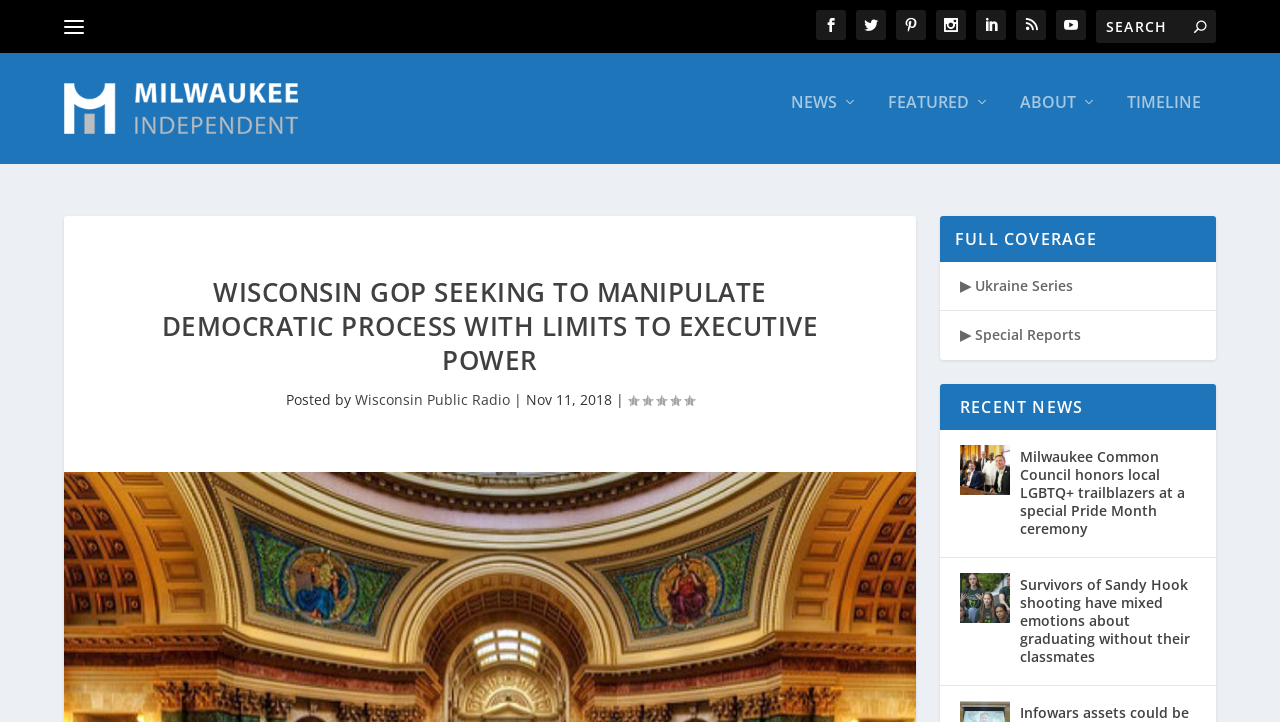Find the primary header on the webpage and provide its text.

WISCONSIN GOP SEEKING TO MANIPULATE DEMOCRATIC PROCESS WITH LIMITS TO EXECUTIVE POWER